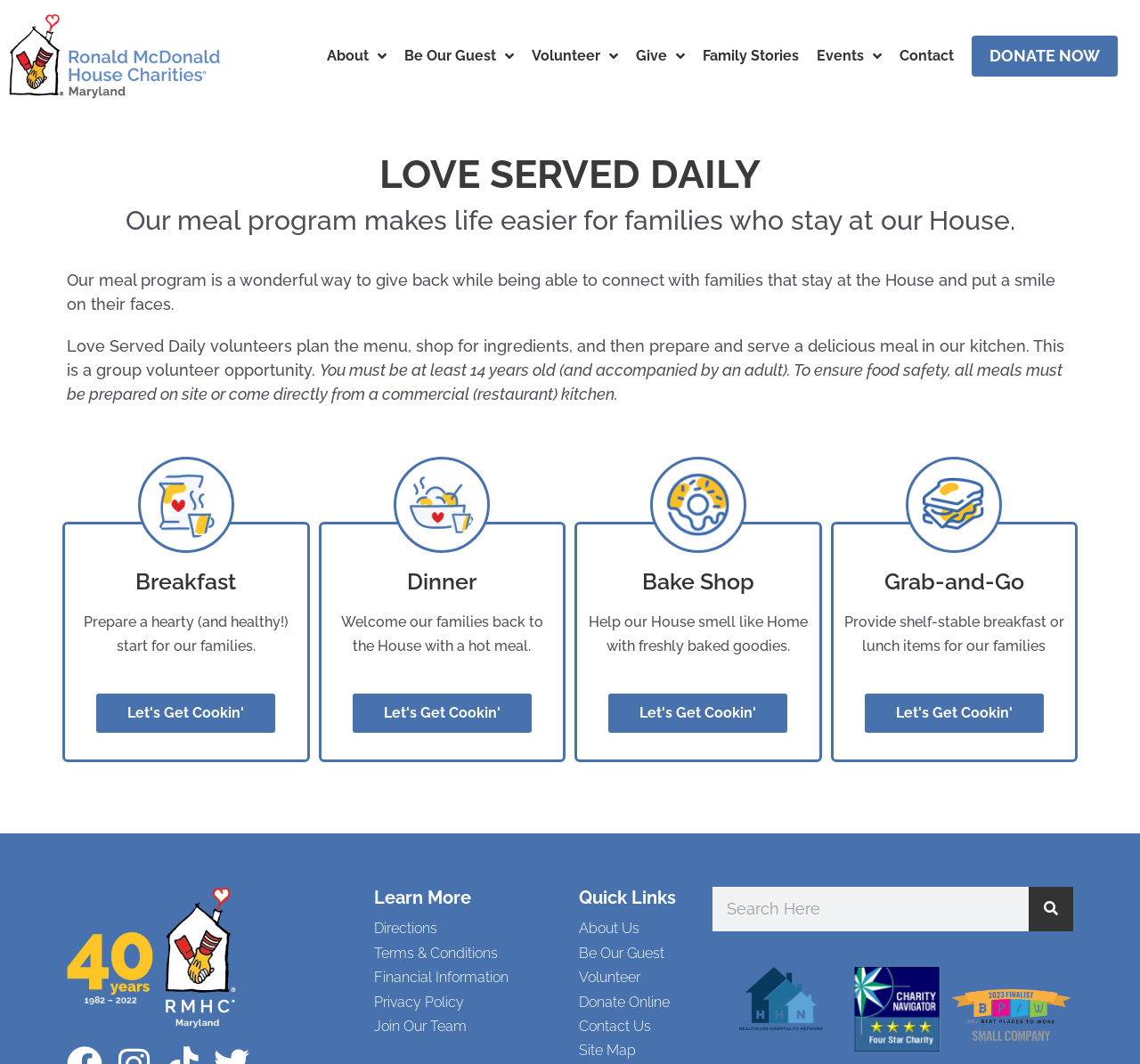Please answer the following question using a single word or phrase: 
What is the minimum age requirement to volunteer?

14 years old